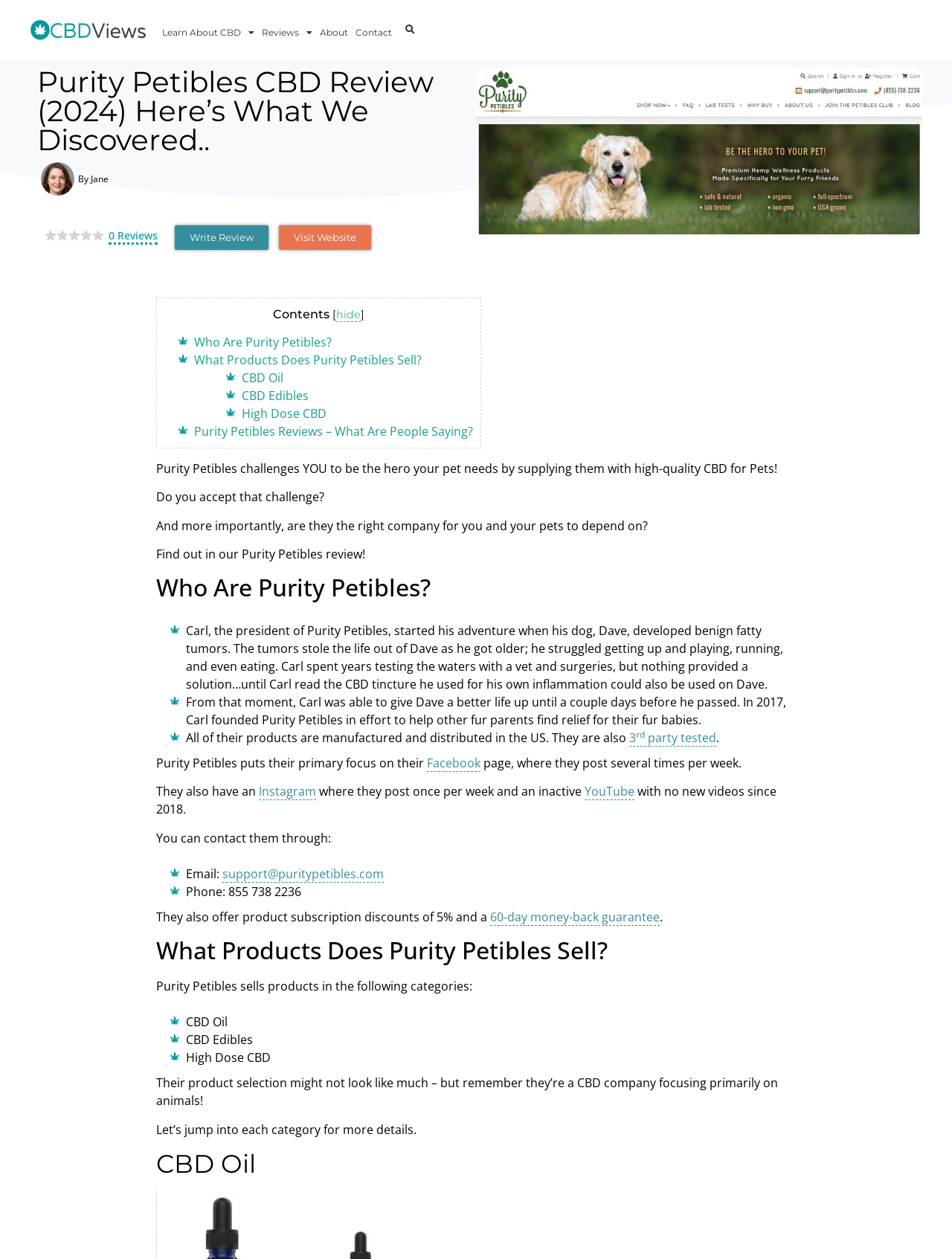Locate the bounding box coordinates of the area to click to fulfill this instruction: "Check the 'Events' page". The bounding box should be presented as four float numbers between 0 and 1, in the order [left, top, right, bottom].

None